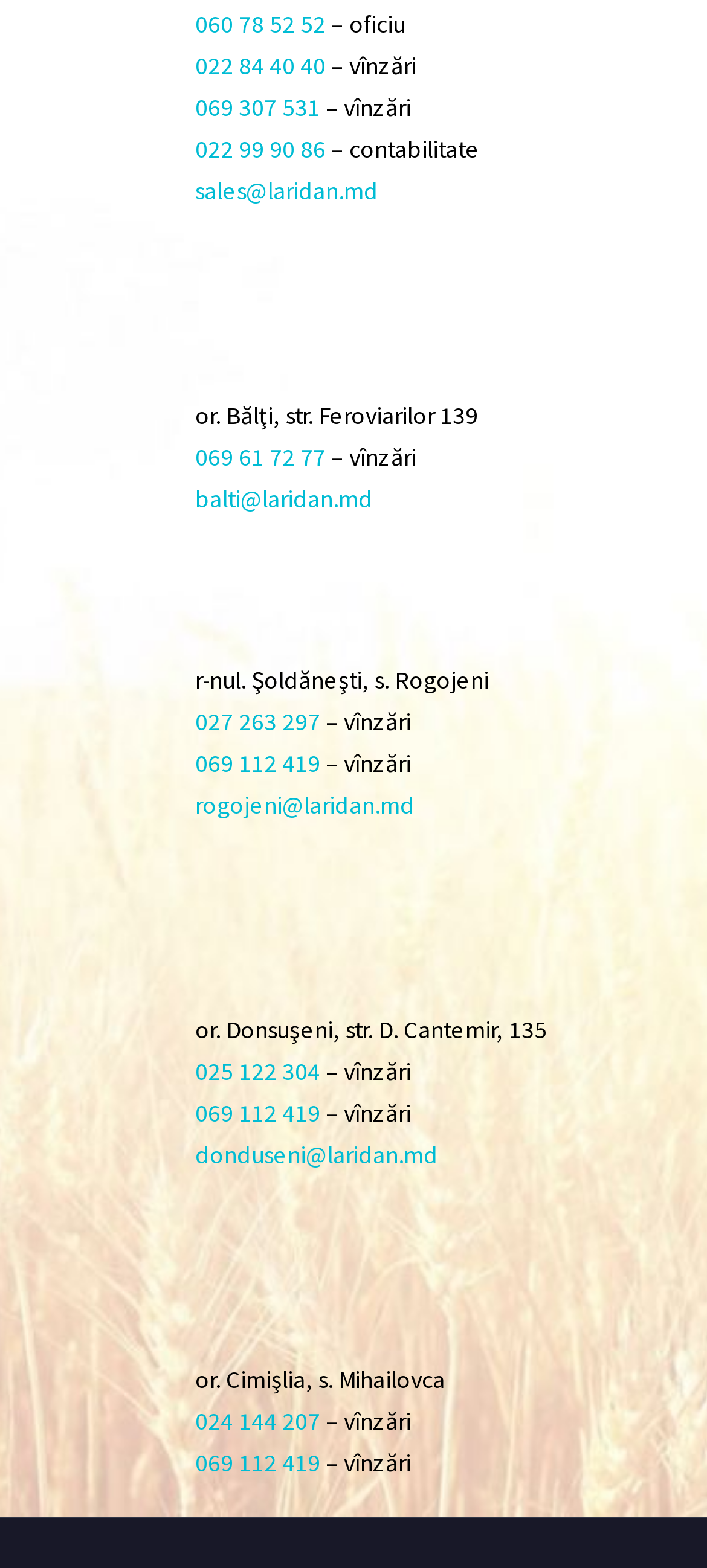Identify the bounding box coordinates of the clickable region to carry out the given instruction: "call Donsuşeni office".

[0.276, 0.674, 0.453, 0.693]